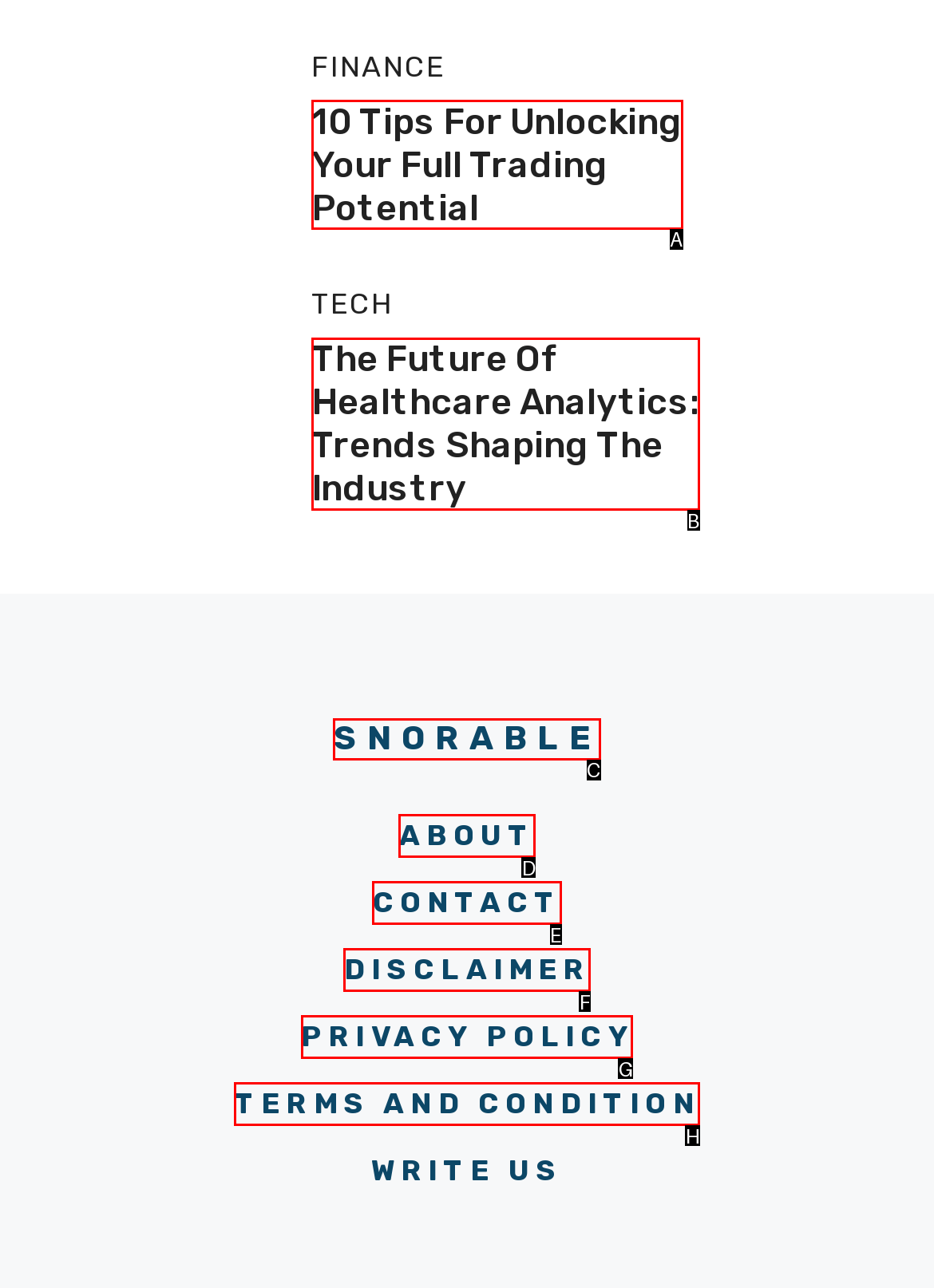Identify the correct UI element to click to follow this instruction: go to the SNORABLE page
Respond with the letter of the appropriate choice from the displayed options.

C